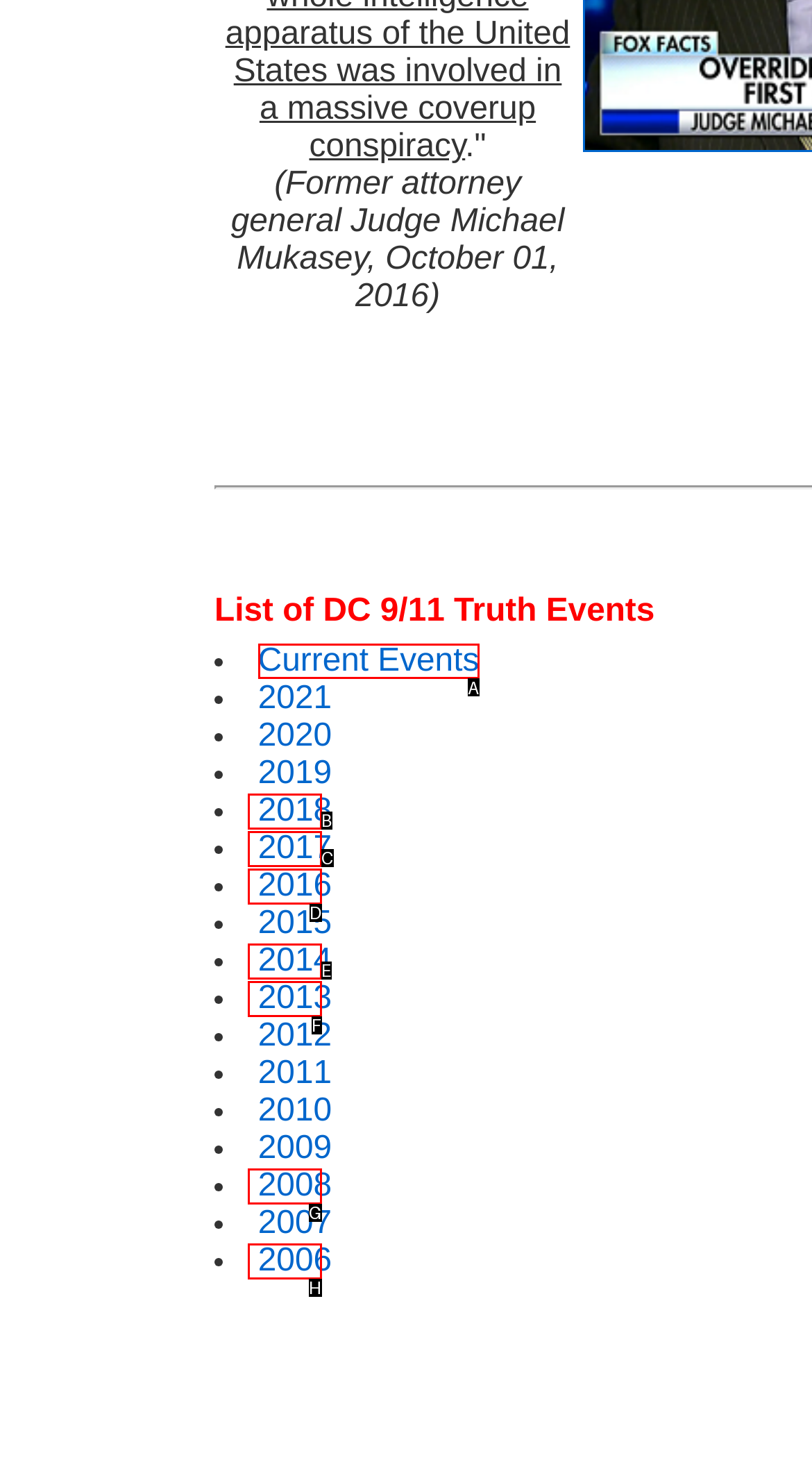Select the HTML element to finish the task: View current events Reply with the letter of the correct option.

A